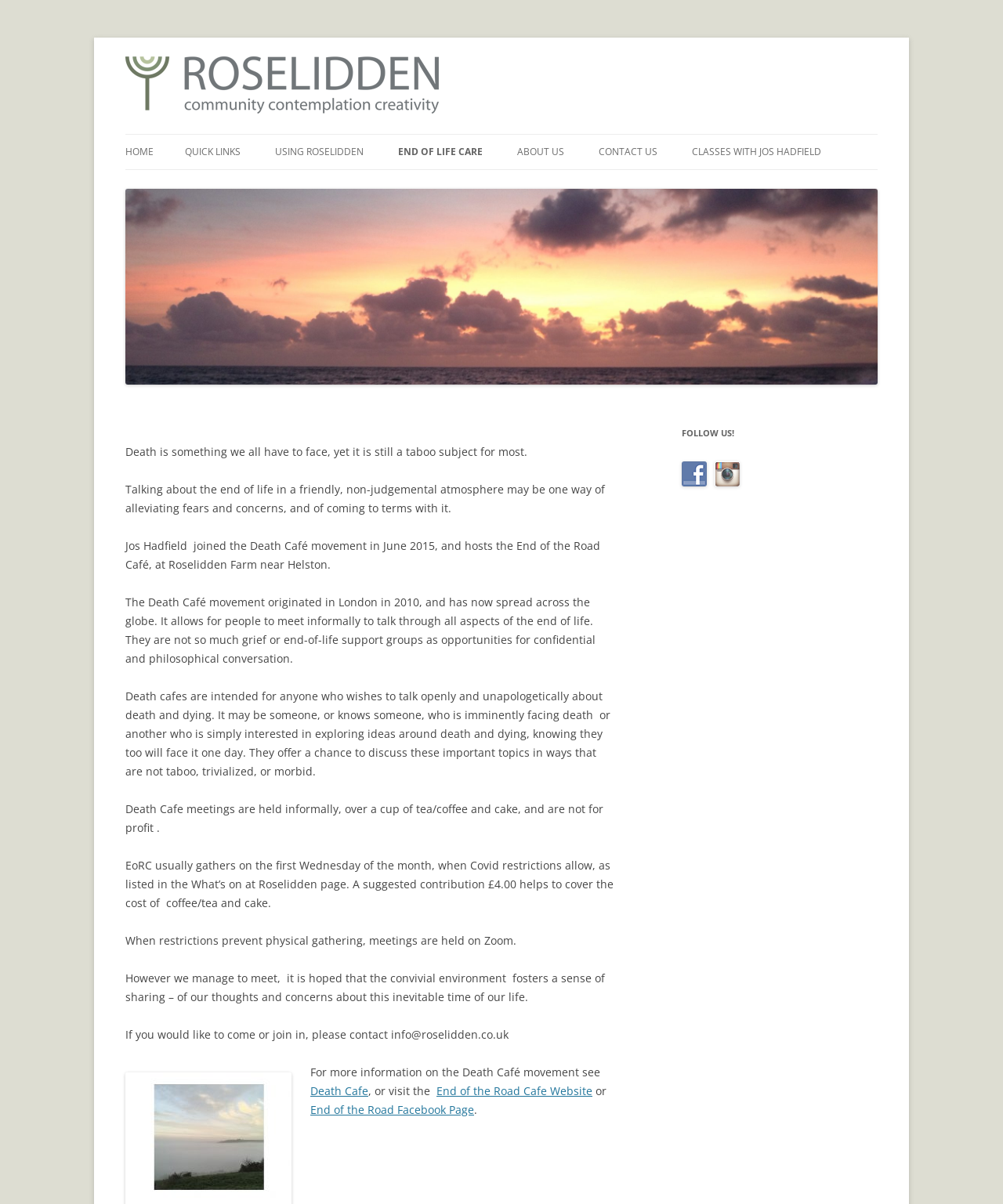What is the name of the cafe?
Refer to the image and give a detailed response to the question.

The name of the cafe is mentioned in the link 'End of the Road Cafe' and also in the image 'ROSELIDDEN' which is a logo of the cafe.